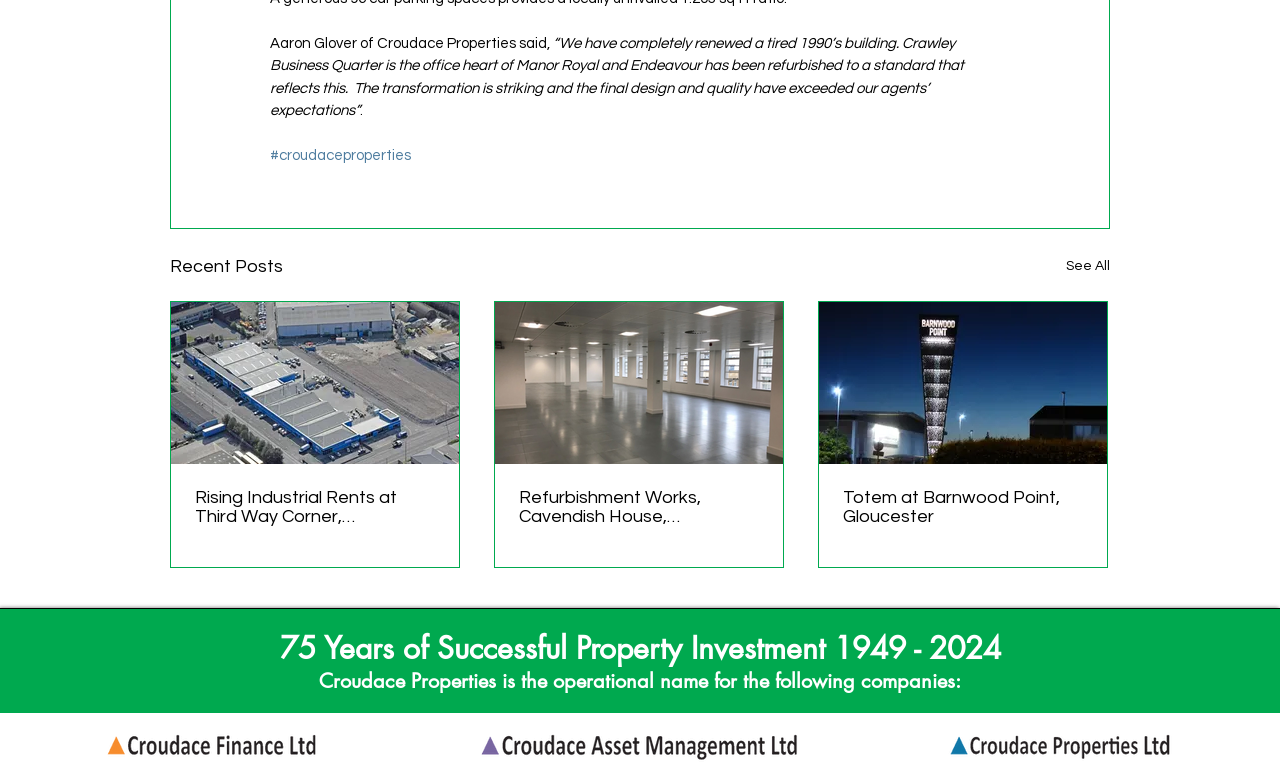What is the name of the company mentioned in the quote?
Based on the visual, give a brief answer using one word or a short phrase.

Croudace Properties